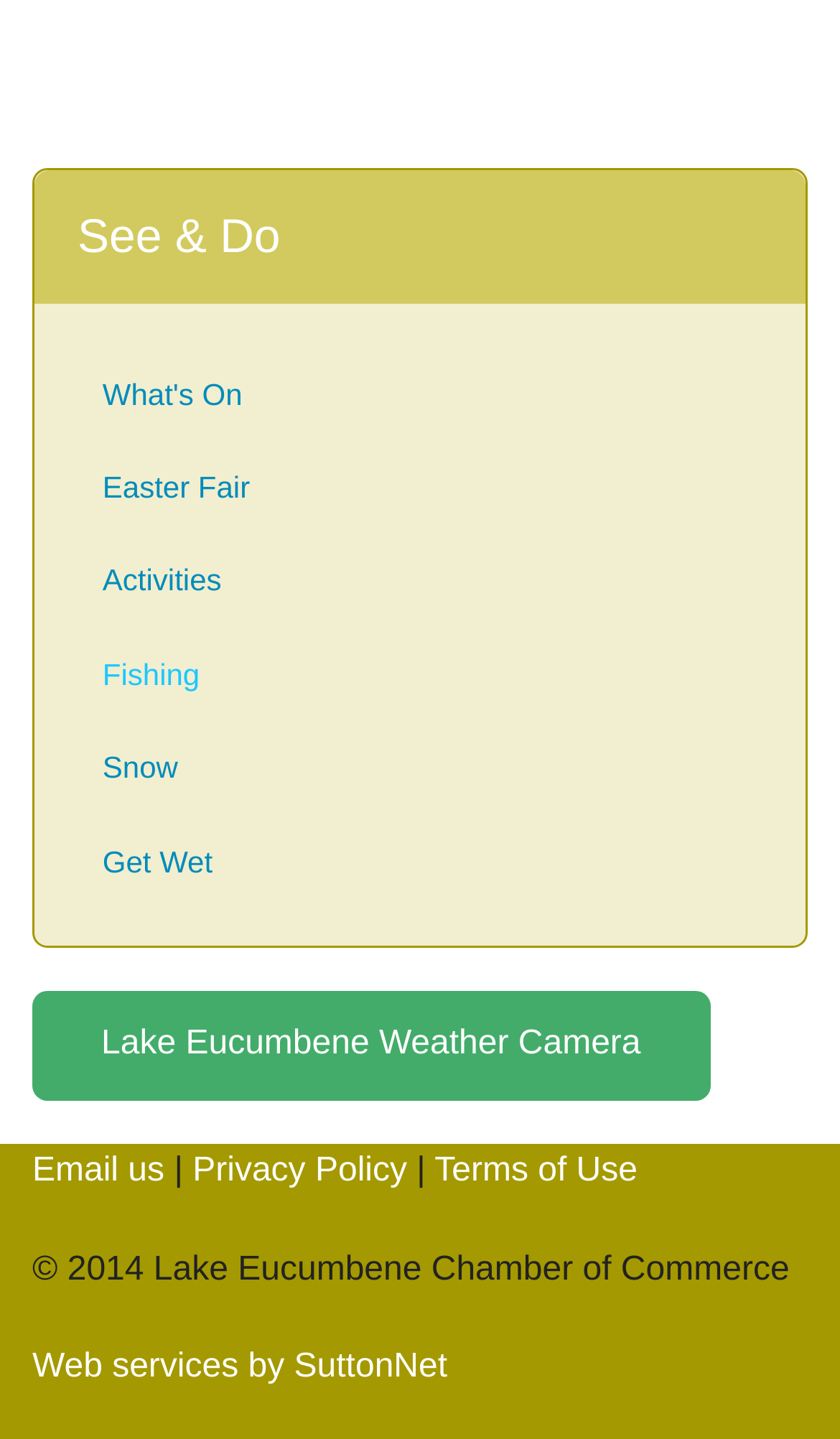What is the copyright year of the webpage?
Please provide a single word or phrase in response based on the screenshot.

2014